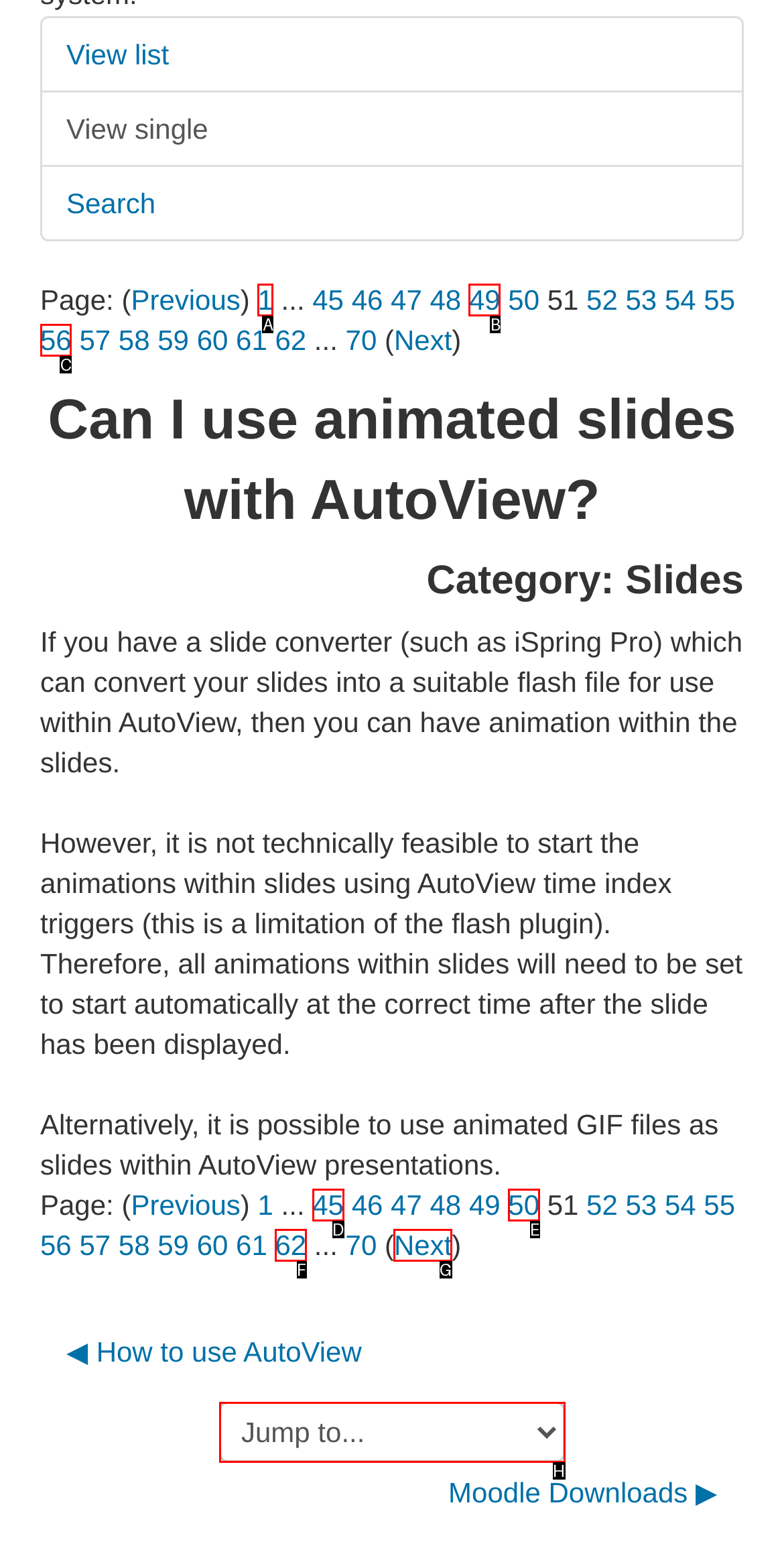Pick the option that best fits the description: 62. Reply with the letter of the matching option directly.

F